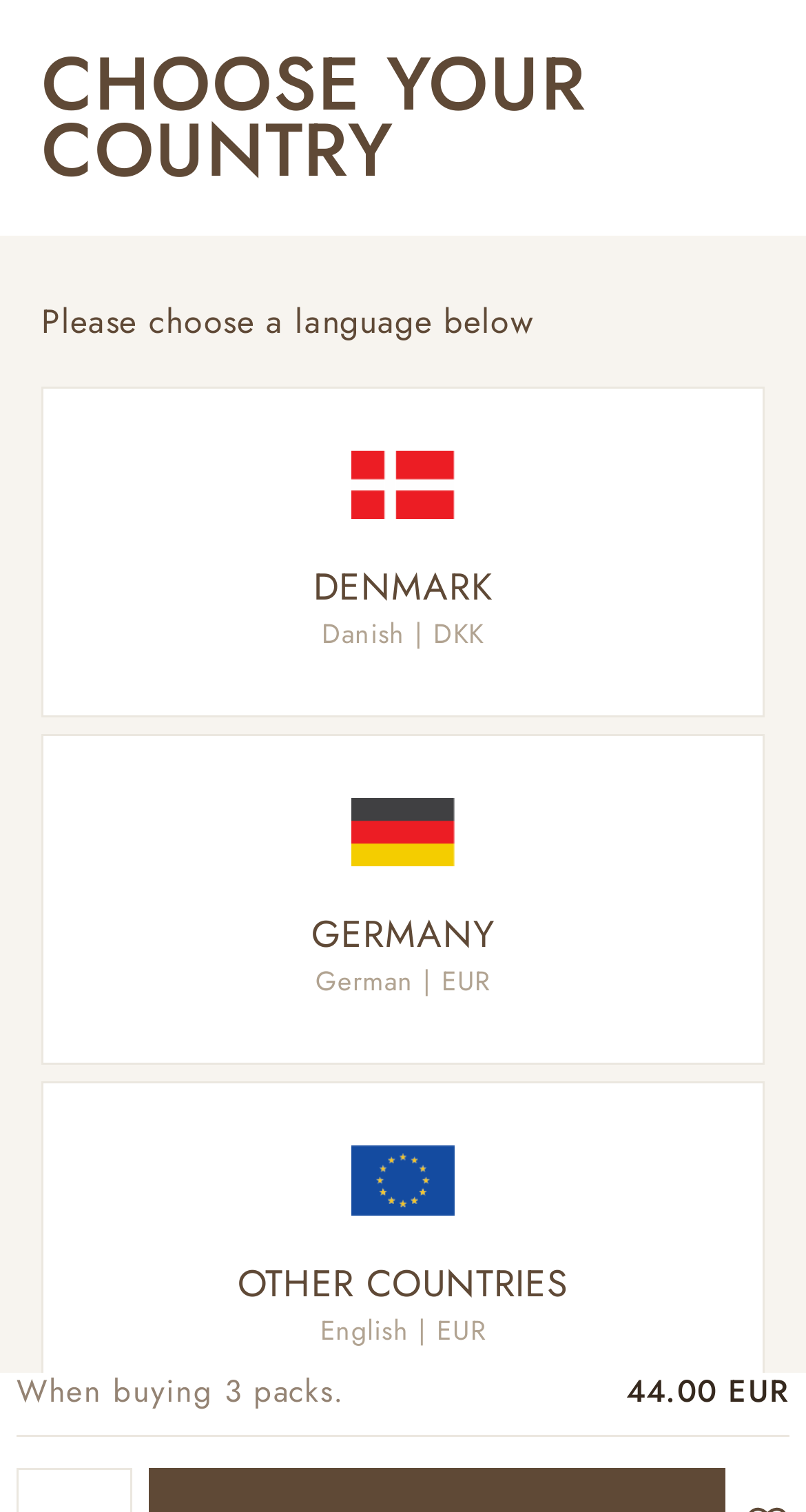Identify the bounding box coordinates of the section that should be clicked to achieve the task described: "Choose Denmark as country".

[0.436, 0.298, 0.564, 0.343]